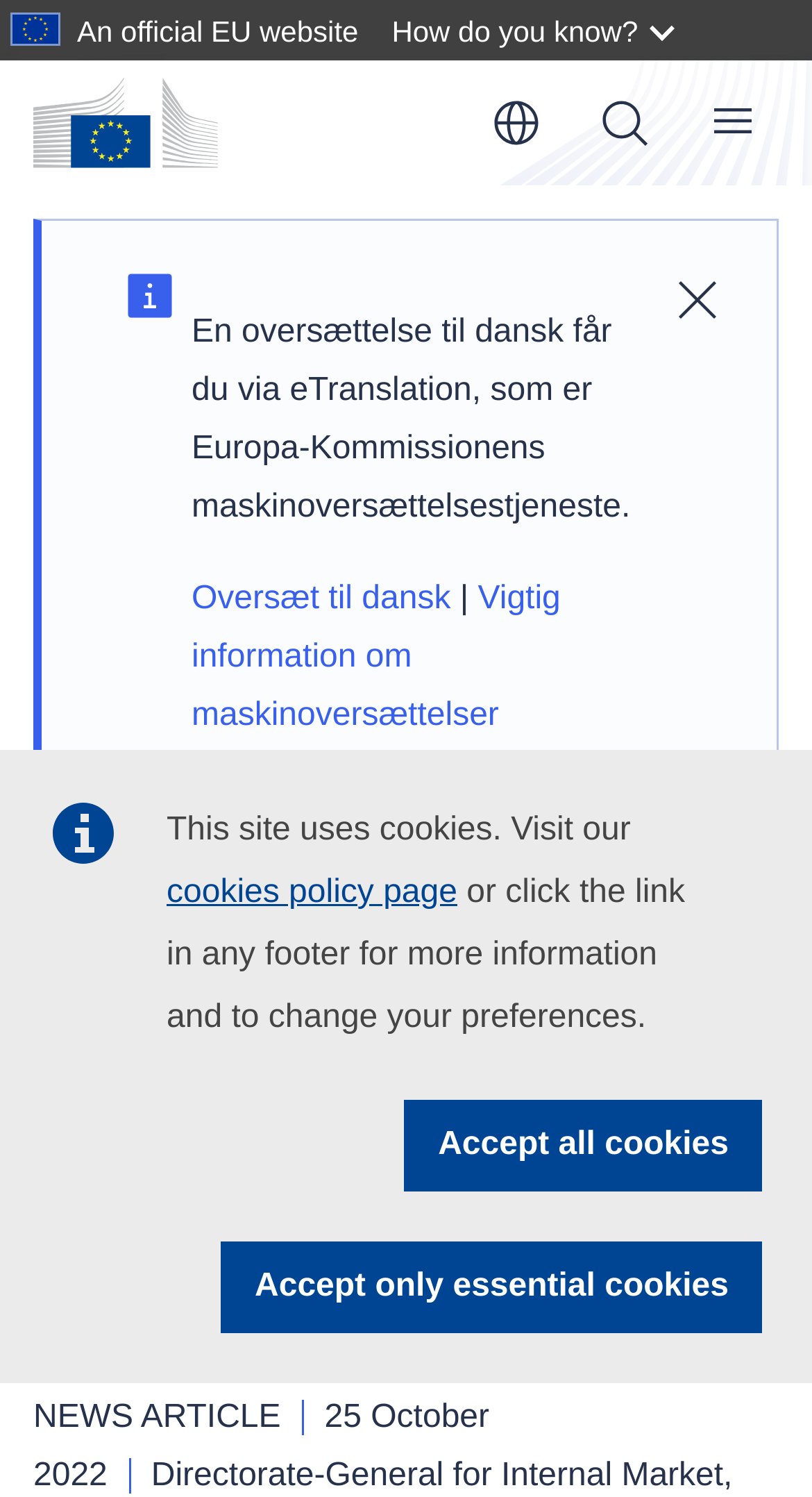Produce an elaborate caption capturing the essence of the webpage.

The webpage appears to be an official EU website, specifically a news article page from the European Commission. At the top left corner, there is the European Commission logo. Next to it, there is a link to the home page and a button to change the language, which is currently set to English.

Below the logo, there is a search bar and a navigation menu that allows users to access different sections of the website. On the top right corner, there is a notification alert with an image and a button to dismiss it.

The main content of the page is a news article with the title "New online platform joins growing industry cooperation to tackle online counterfeiting". The article is dated October 25, 2022. Above the article, there is a link to the news section and a breadcrumb navigation menu showing the user's current location on the website.

At the bottom of the page, there are several links and buttons, including a link to the cookies policy page, a button to accept all cookies, and a button to accept only essential cookies. There is also a link to skip to the main content and a static text stating that the site uses cookies.

On the right side of the page, there is a section with links to related topics, including Business, Economy, Euro, and Internal Market, Industry, Entrepreneurship and SMEs.